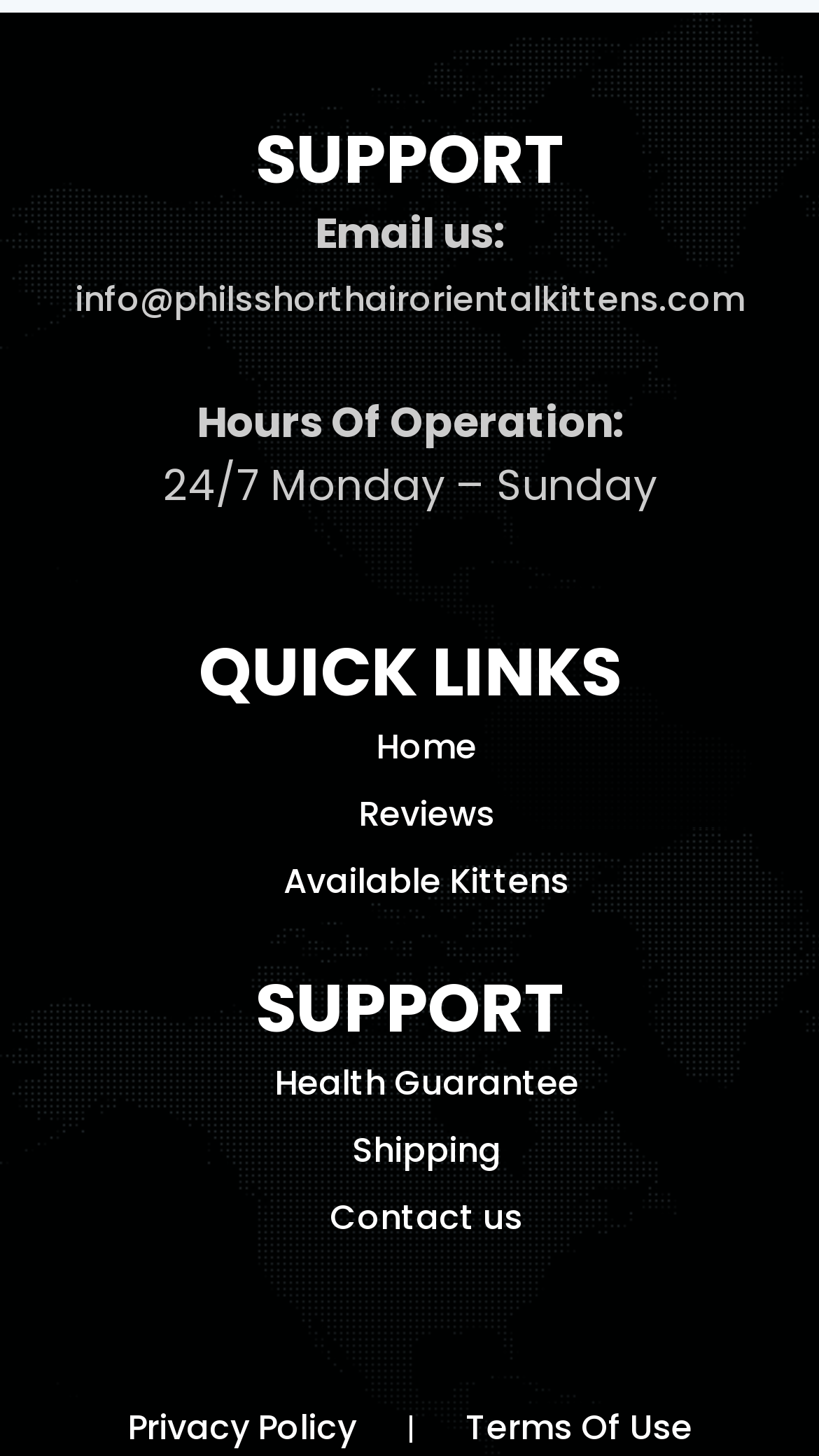Please determine the bounding box coordinates of the element to click on in order to accomplish the following task: "Email us". Ensure the coordinates are four float numbers ranging from 0 to 1, i.e., [left, top, right, bottom].

[0.091, 0.19, 0.909, 0.223]